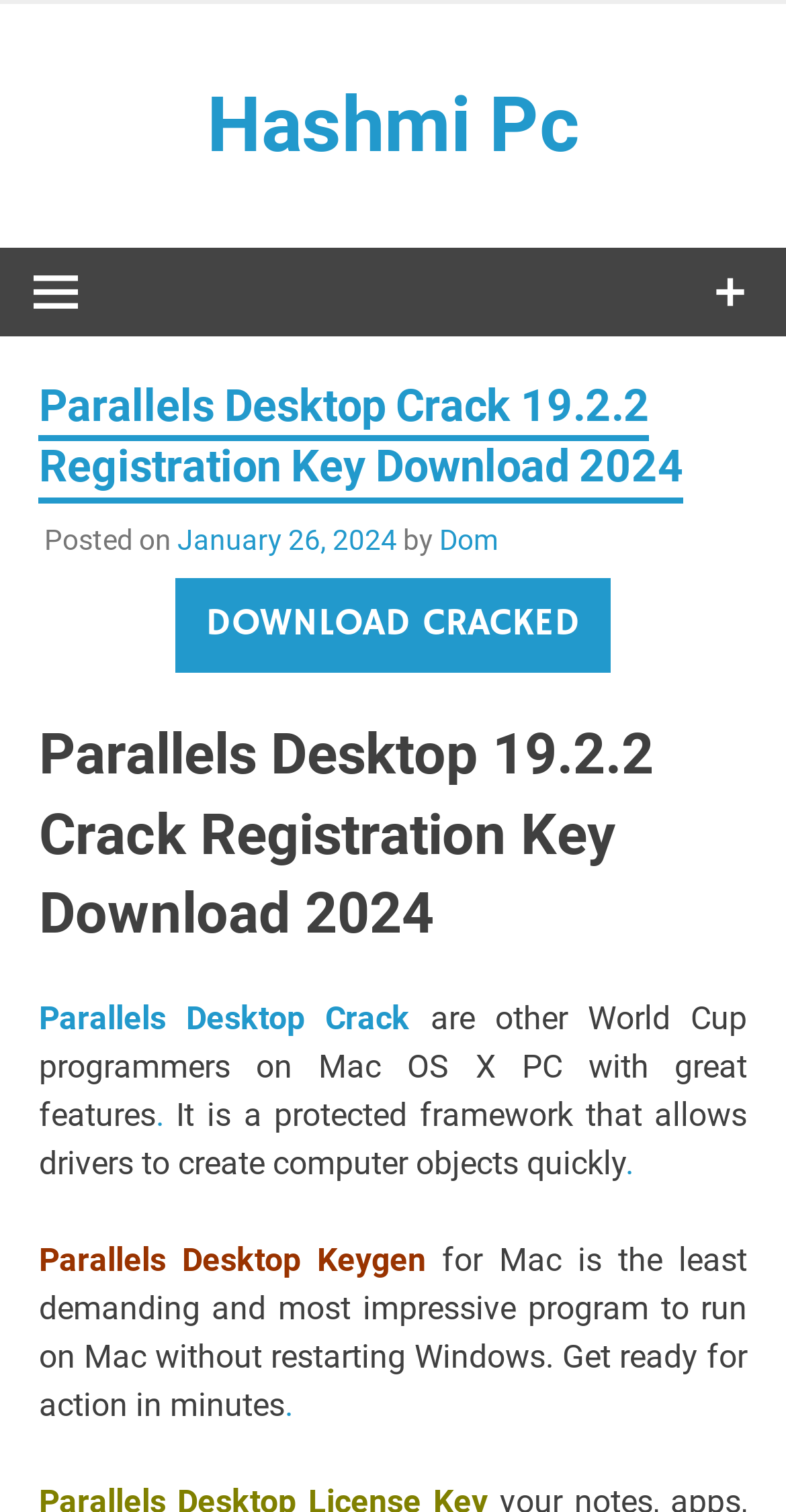Using the information in the image, give a comprehensive answer to the question: 
What is the purpose of Parallels Desktop?

The webpage describes Parallels Desktop as a 'protected framework that allows drivers to create computer objects quickly' and mentions that it is the 'least demanding and most impressive program to run on Mac without restarting Windows', implying that its purpose is to enable running Windows on Mac.